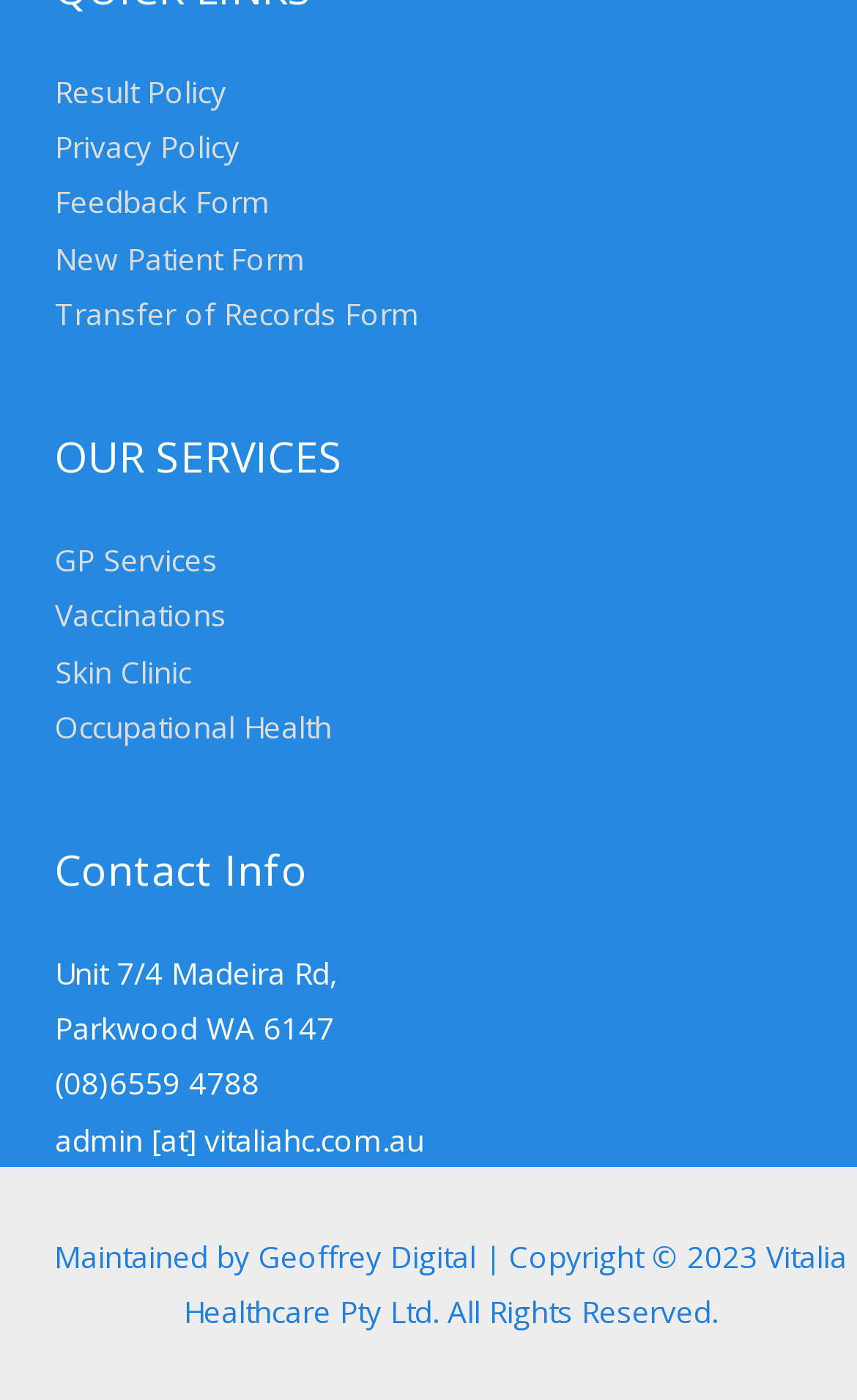Point out the bounding box coordinates of the section to click in order to follow this instruction: "Contact via phone number".

[0.064, 0.759, 0.303, 0.789]